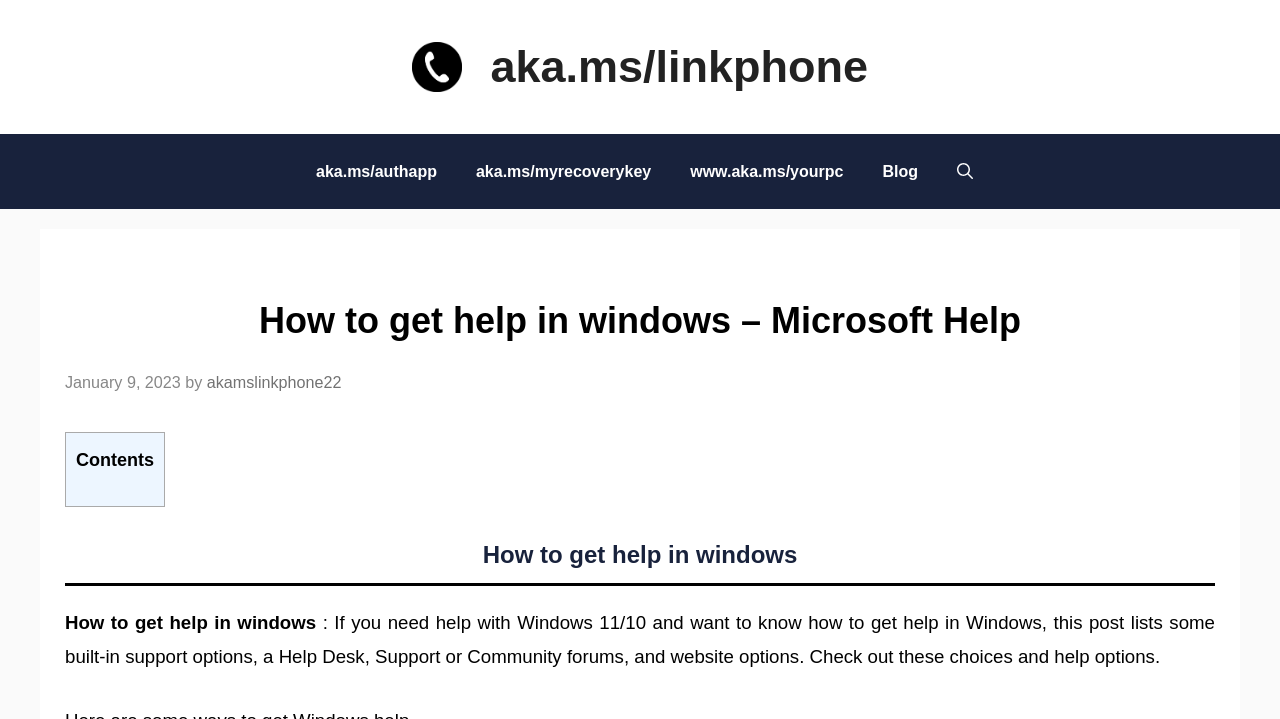Find the UI element described as: "aria-label="Open Search Bar"" and predict its bounding box coordinates. Ensure the coordinates are four float numbers between 0 and 1, [left, top, right, bottom].

[0.736, 0.193, 0.772, 0.284]